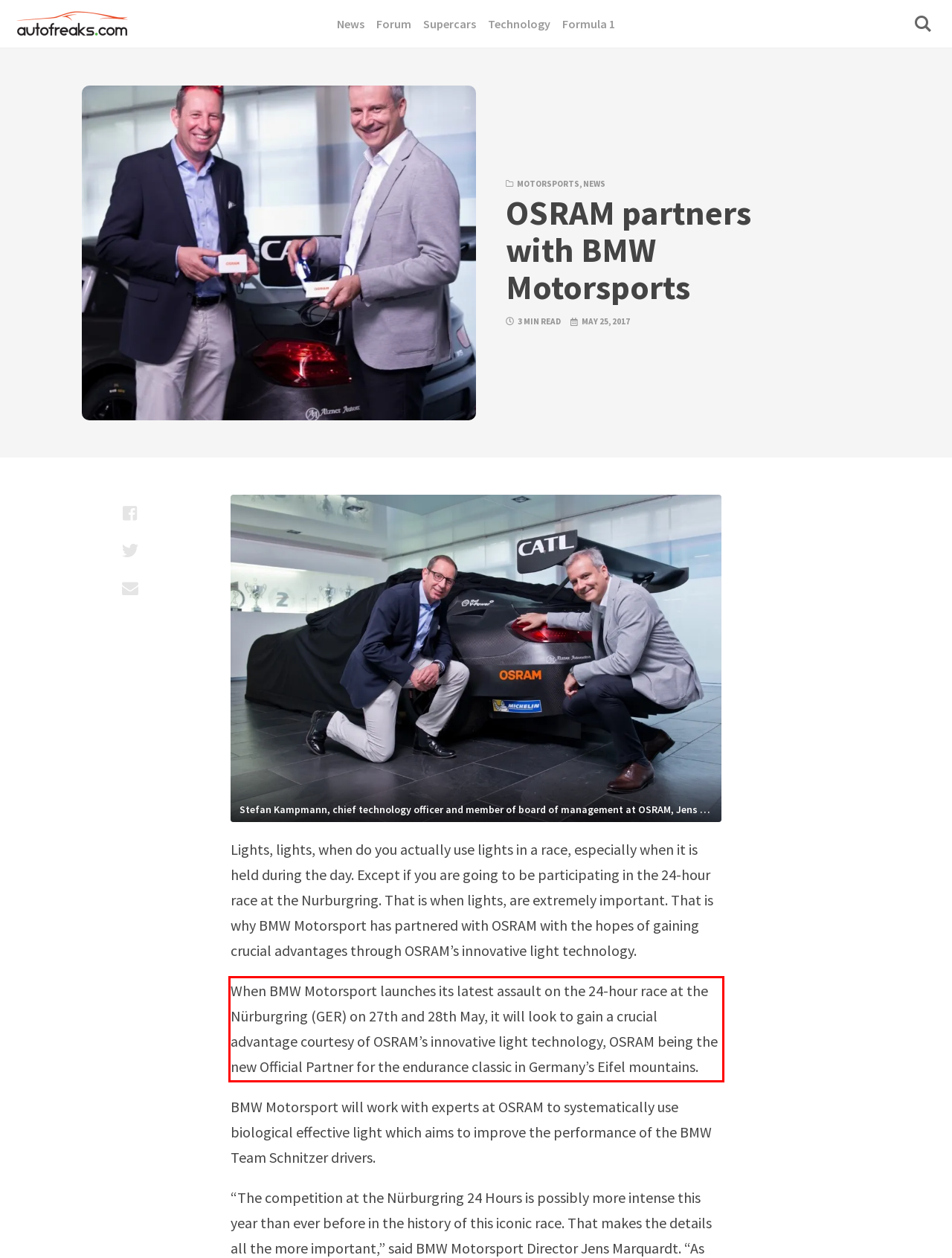You are presented with a screenshot containing a red rectangle. Extract the text found inside this red bounding box.

When BMW Motorsport launches its latest assault on the 24-hour race at the Nürburgring (GER) on 27th and 28th May, it will look to gain a crucial advantage courtesy of OSRAM’s innovative light technology, OSRAM being the new Official Partner for the endurance classic in Germany’s Eifel mountains.